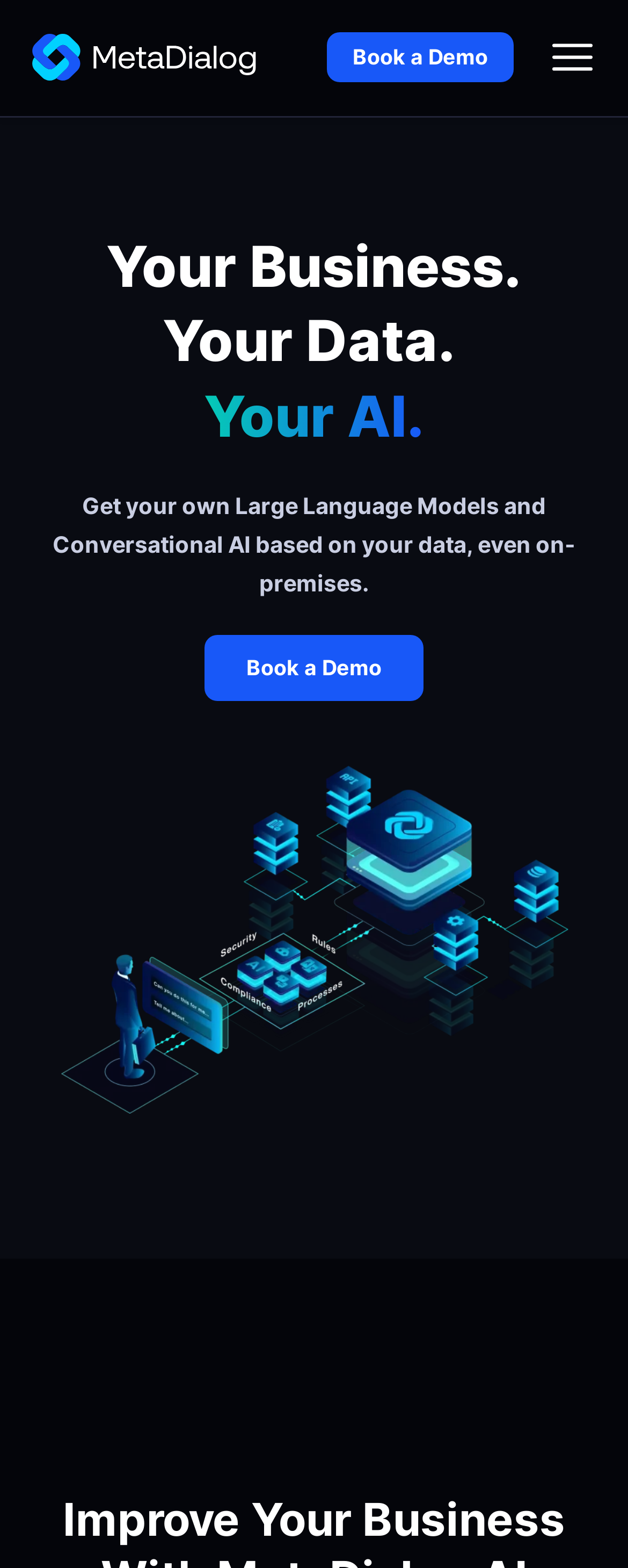Use one word or a short phrase to answer the question provided: 
How many 'Book a Demo' links are there?

2